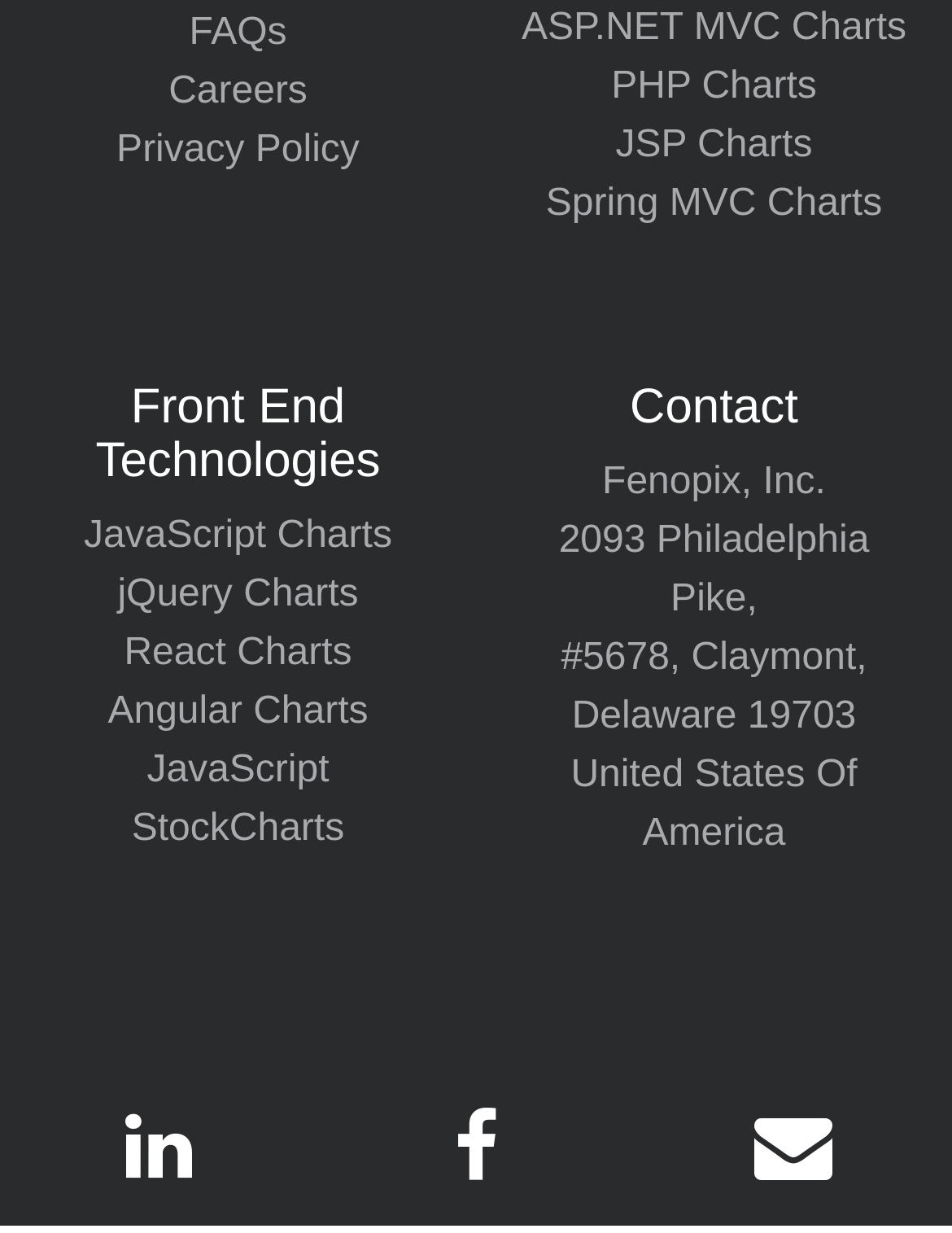What is the company name?
Please give a detailed and elaborate explanation in response to the question.

I found the company name by looking at the static text elements in the 'Contact' section, where it is written as 'Fenopix, Inc.'.